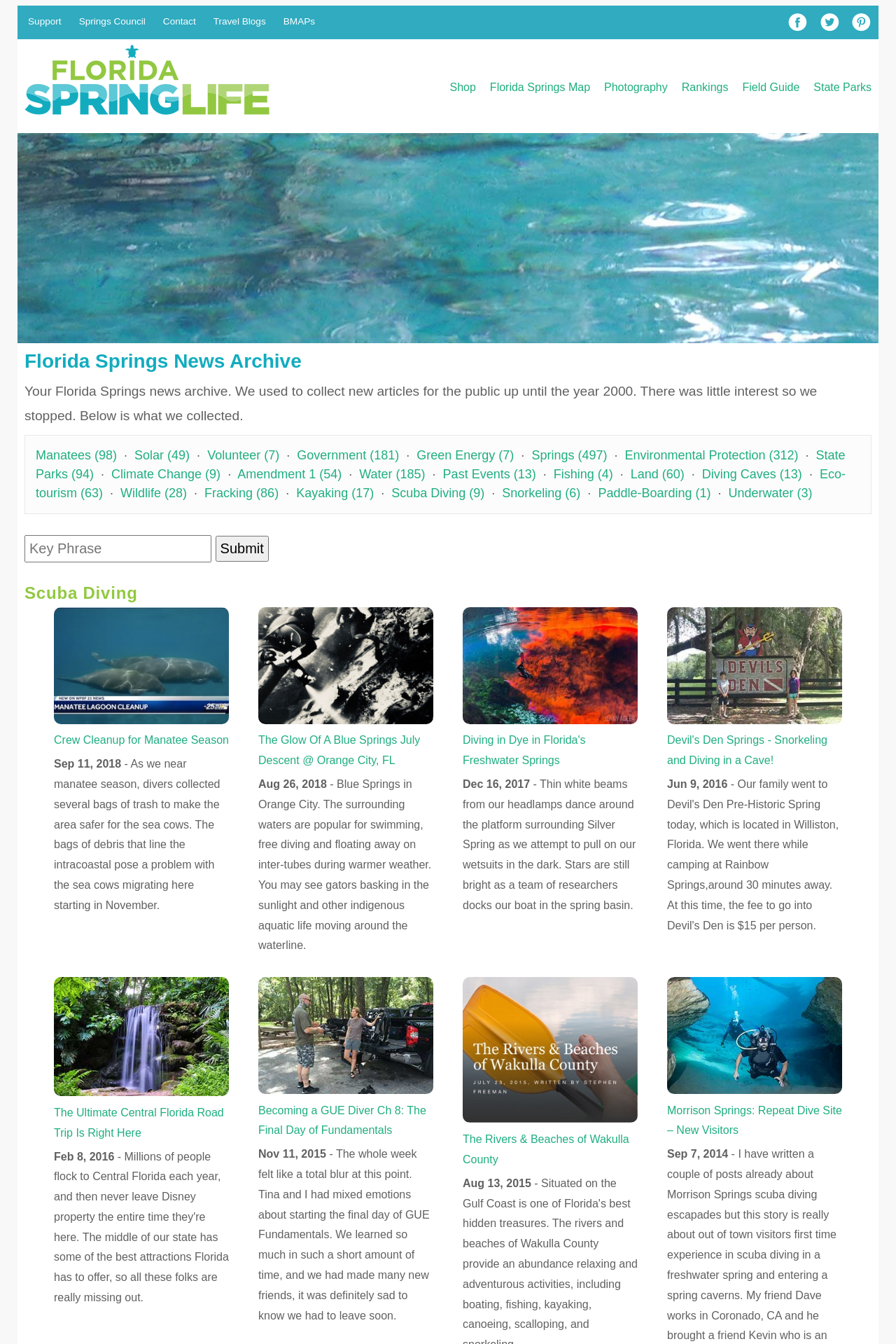Identify the coordinates of the bounding box for the element described below: "Shop". Return the coordinates as four float numbers between 0 and 1: [left, top, right, bottom].

[0.502, 0.06, 0.531, 0.069]